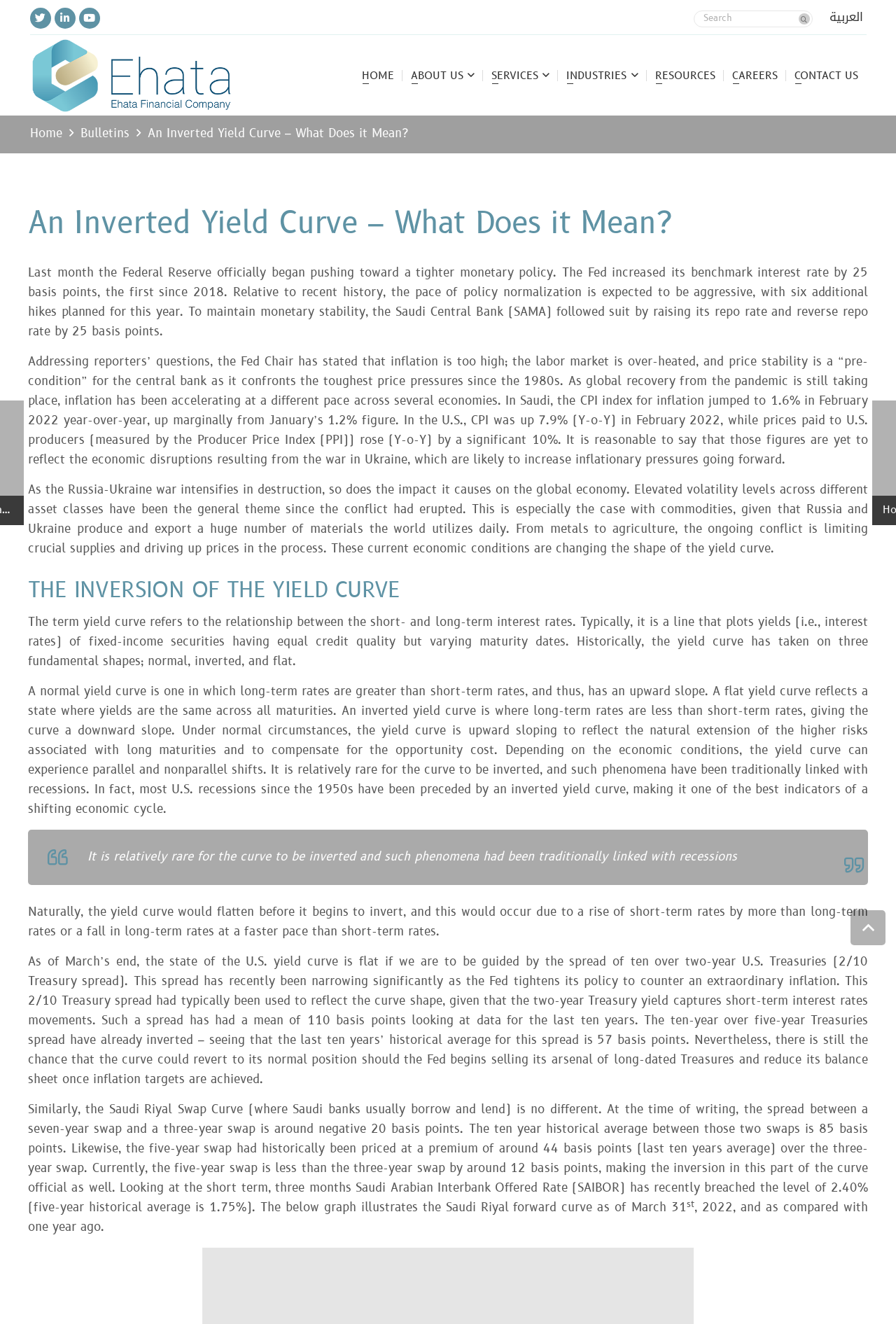Locate the bounding box coordinates of the element that should be clicked to execute the following instruction: "Visit the Home page".

[0.394, 0.026, 0.449, 0.088]